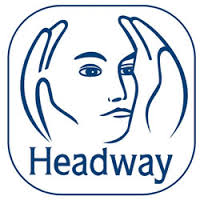Explain the scene depicted in the image, including all details.

The image depicts the logo of Headway Darlington, featuring a stylized face surrounded by hands, symbolizing support and care. This emblem represents the organization's dedication to assisting individuals affected by brain injuries. Headway Darlington is known for providing essential support services and engaging in community initiatives, particularly focusing on rehabilitation for brain injury survivors and their families. The logo encapsulates the spirit of compassion and the commitment to improving the lives of those impacted by such challenges.